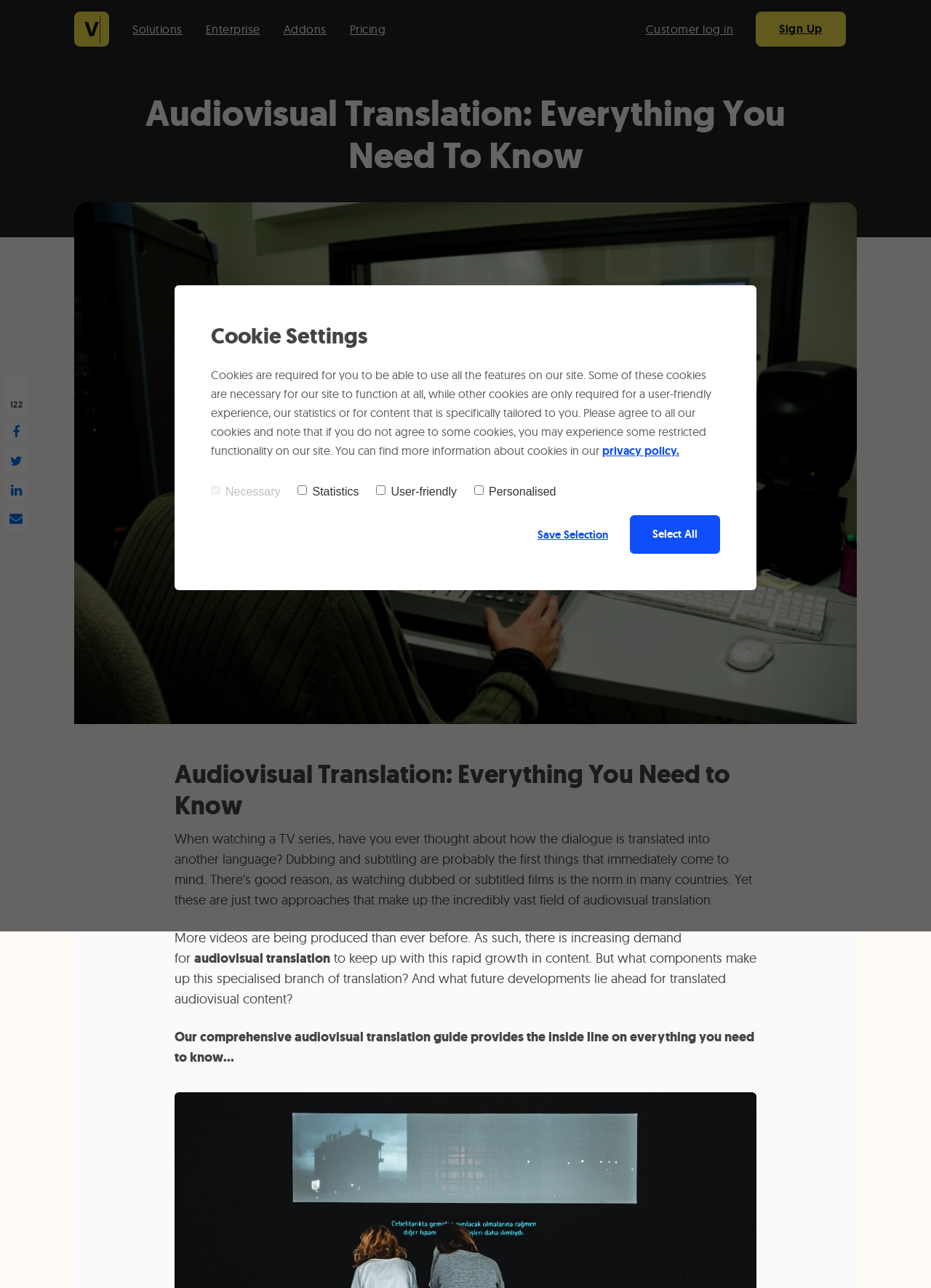Please identify the bounding box coordinates of the element's region that should be clicked to execute the following instruction: "Click the Logo link". The bounding box coordinates must be four float numbers between 0 and 1, i.e., [left, top, right, bottom].

[0.08, 0.009, 0.117, 0.036]